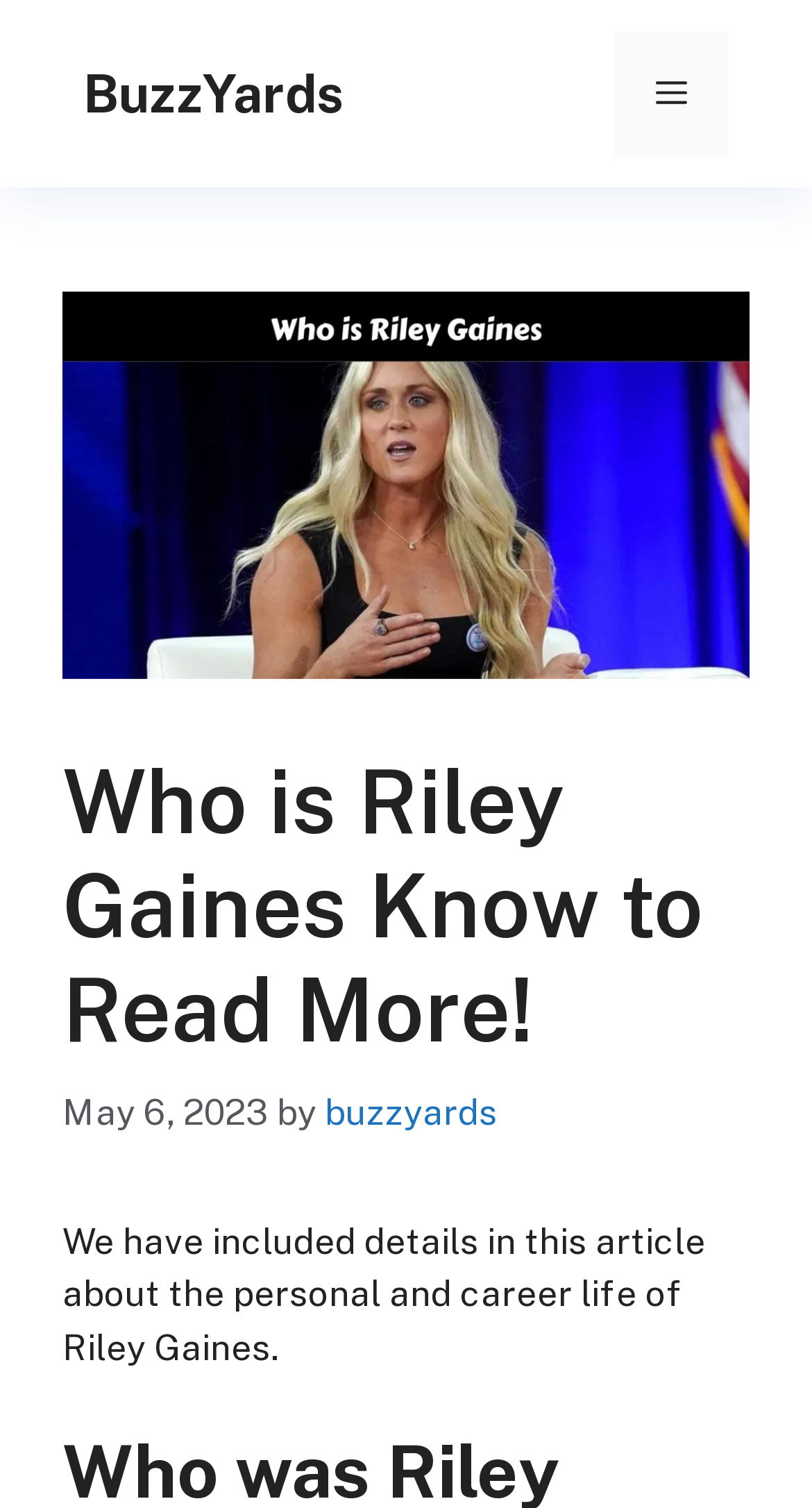Analyze the image and deliver a detailed answer to the question: What is the main topic of the article?

The main topic of the article can be inferred from the static text in the header section, which states 'We have included details in this article about the personal and career life of Riley Gaines'.